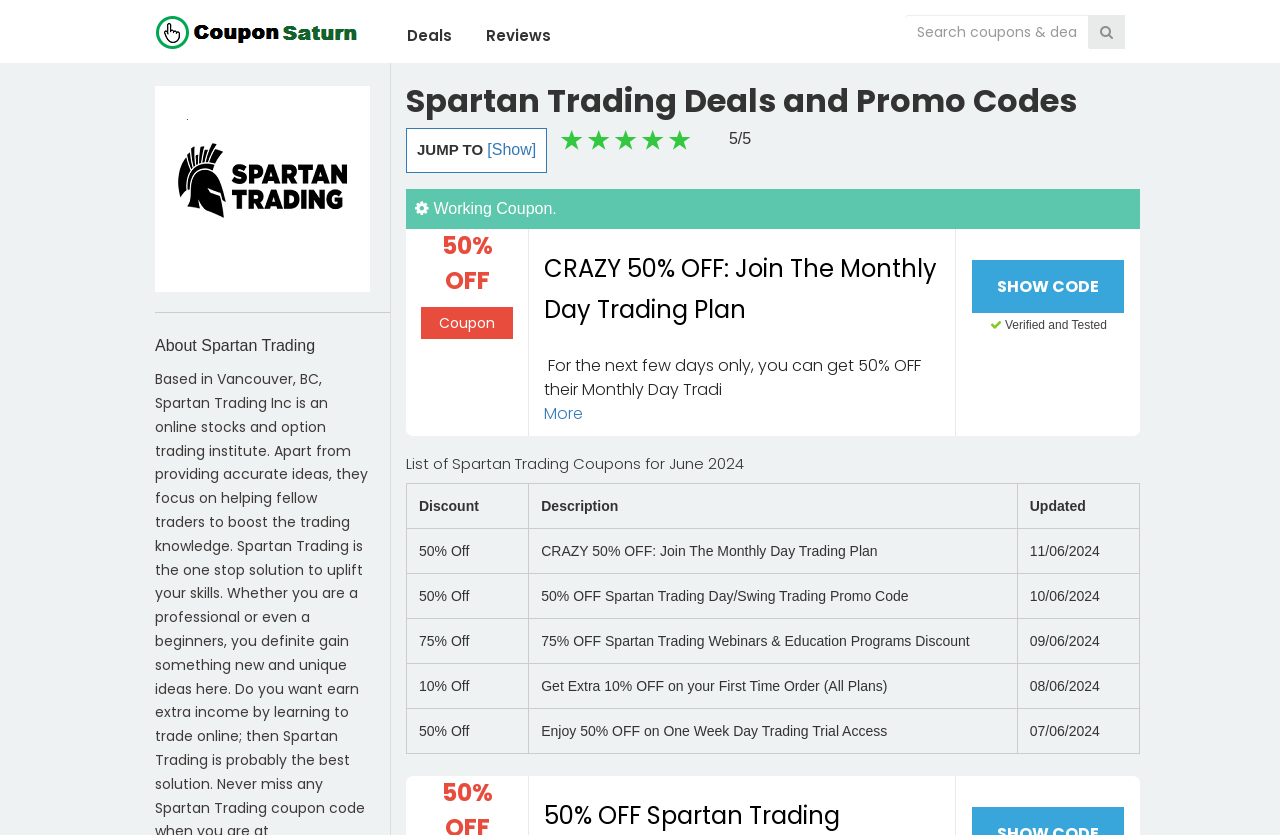What is the purpose of the 'Search coupons & deals' textbox?
Answer the question in as much detail as possible.

The textbox is labeled 'Search coupons & deals' and is located near the top of the page, suggesting that it is intended for users to search for specific coupons or deals.